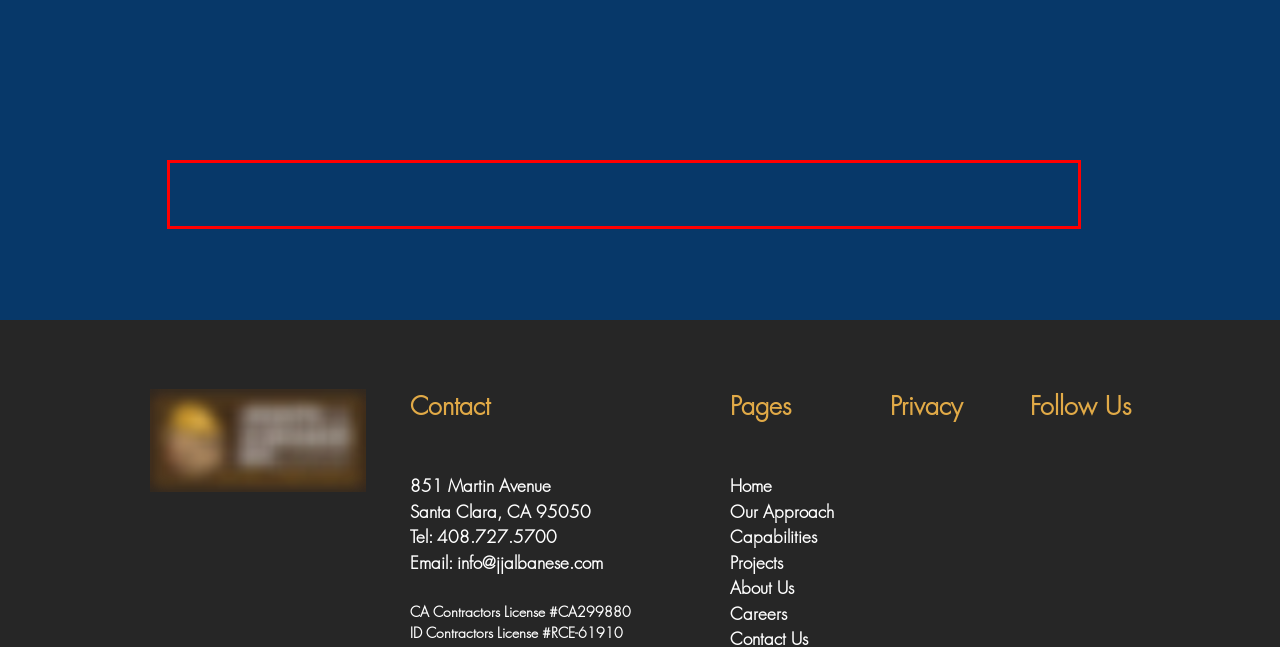You are provided with a webpage screenshot that includes a red rectangle bounding box. Extract the text content from within the bounding box using OCR.

“Working around a professional soccer stadium, we had the highest level of protection of in-place elements, and we did our work behind the scenes with no disruption to team activities.”